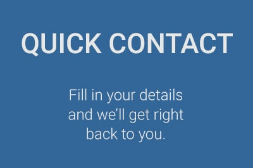Offer an in-depth caption that covers the entire scene depicted in the image.

The image features a "QUICK CONTACT" section prominently displayed against a blue background. The bold white text invites users to "Fill in your details and we’ll get right back to you," suggesting an easy and efficient way for potential clients or customers to initiate communication. This approach encourages engagement, making it clear that the organization values prompt interaction and customer inquiries. The overall design is clean and straightforward, reflecting a professional and user-friendly service.